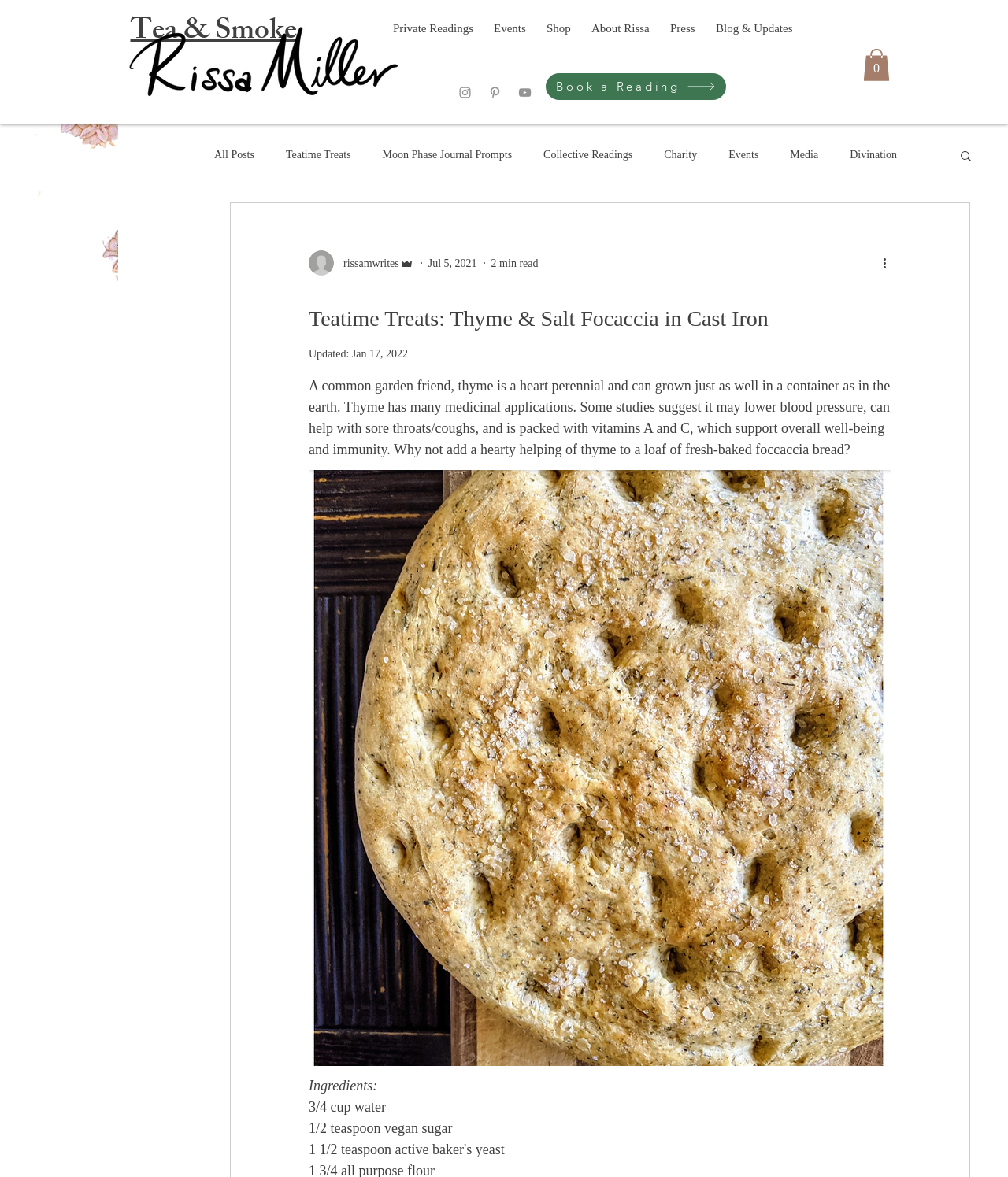Specify the bounding box coordinates for the region that must be clicked to perform the given instruction: "View the 'Blog & Updates' page".

[0.7, 0.007, 0.797, 0.029]